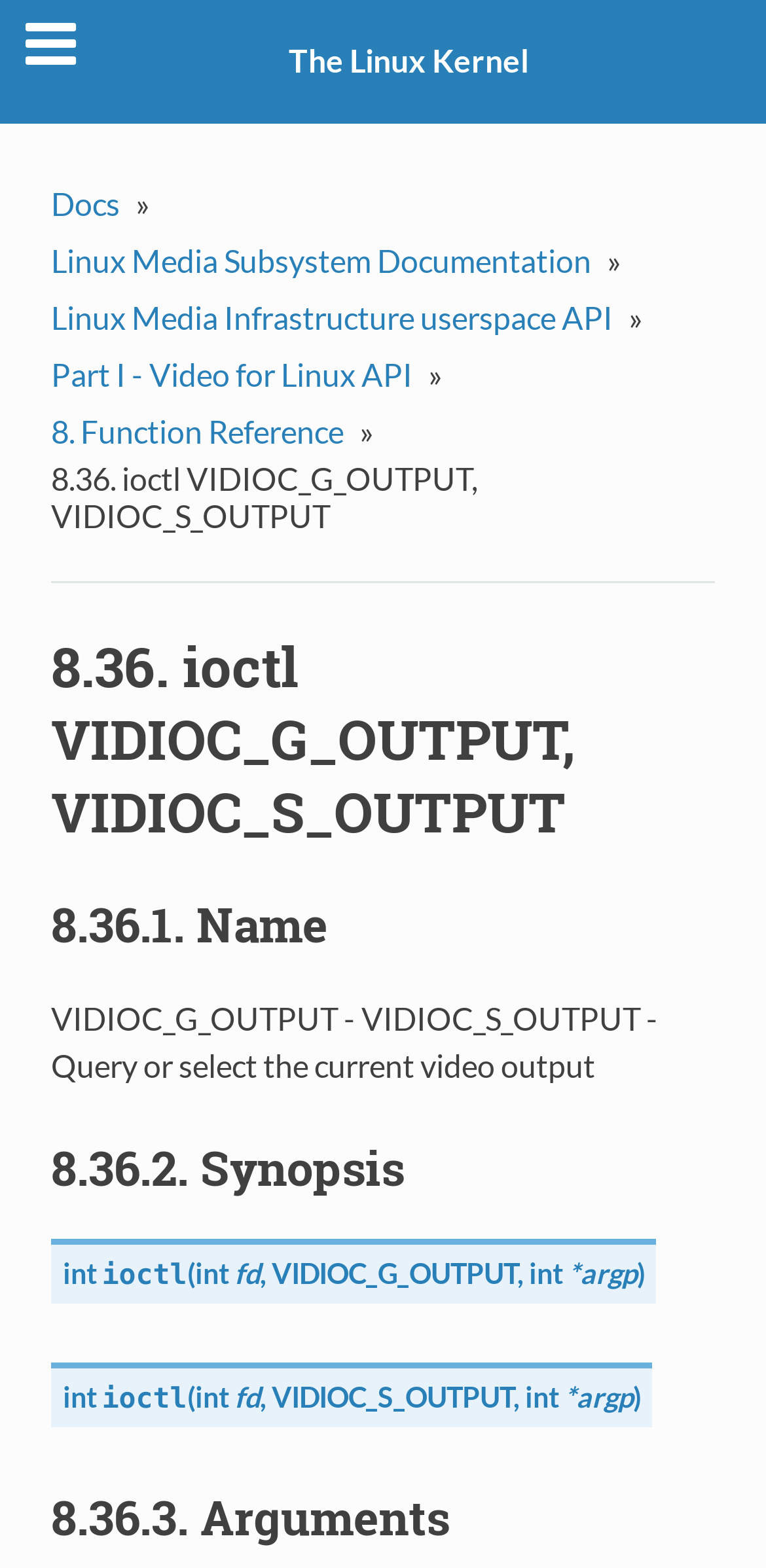Can you specify the bounding box coordinates of the area that needs to be clicked to fulfill the following instruction: "click VIDIOC_G_OUTPUT link"?

[0.354, 0.801, 0.675, 0.822]